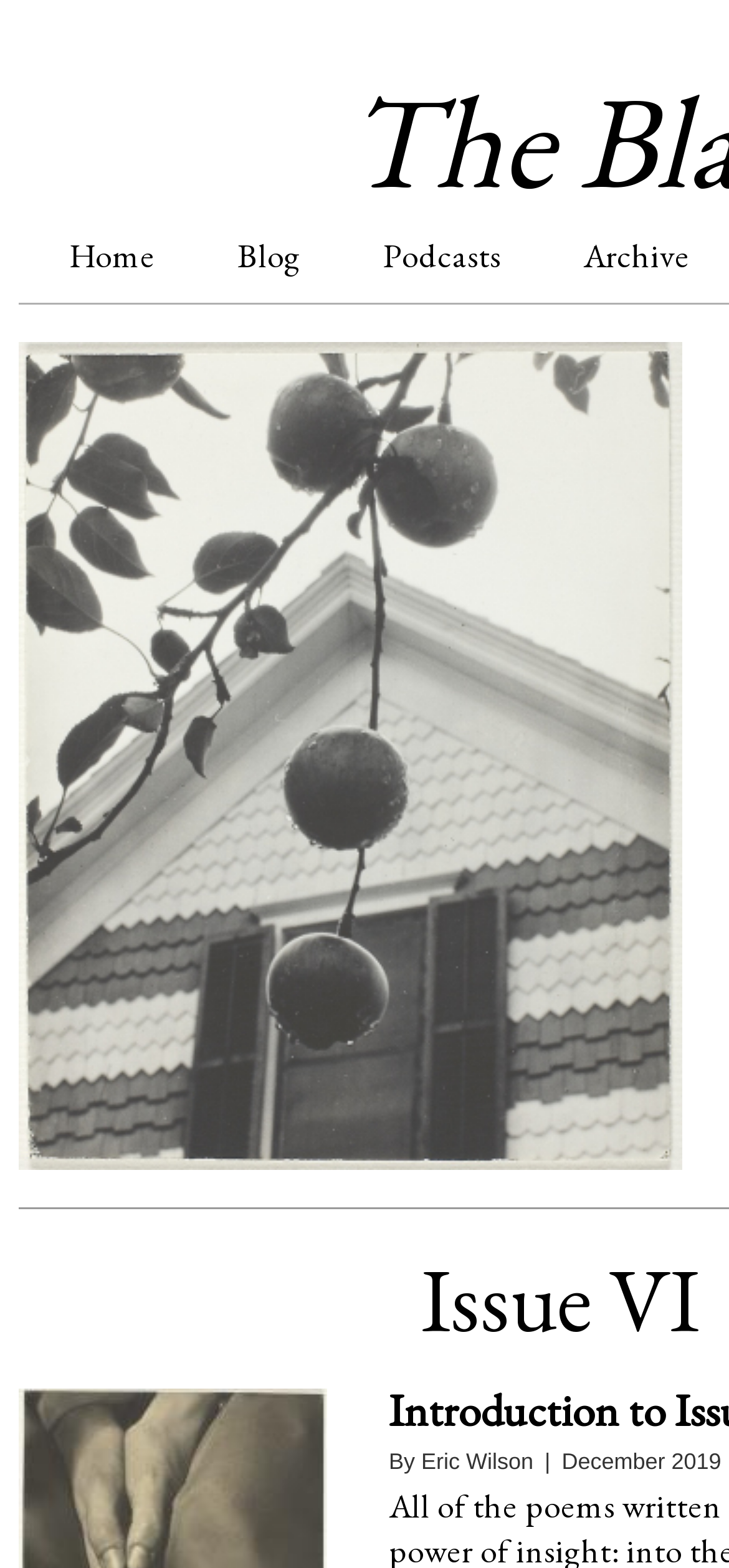Please extract the webpage's main title and generate its text content.

The Blackstone Review